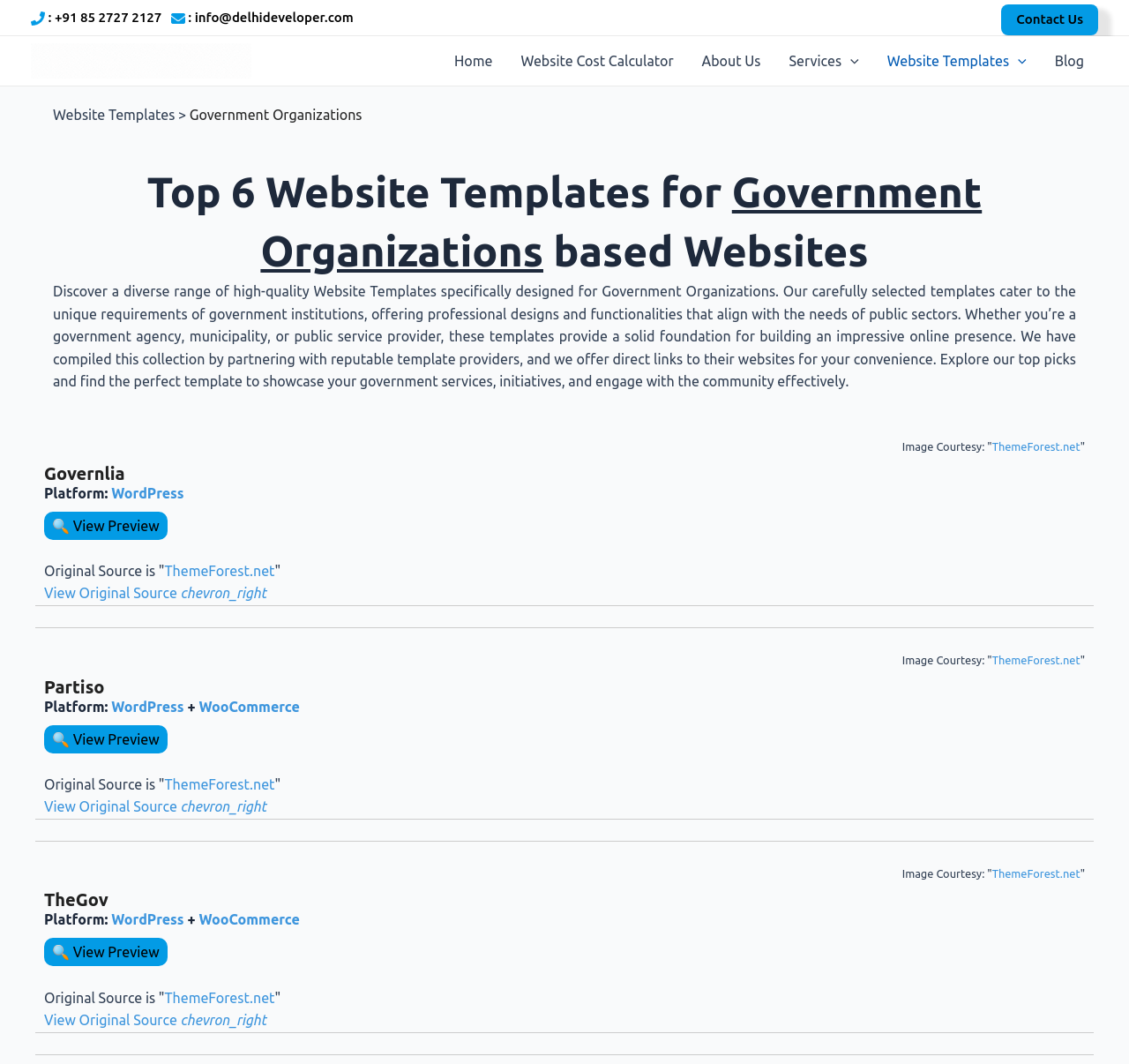Answer with a single word or phrase: 
What is the platform of the Governlia template?

WordPress